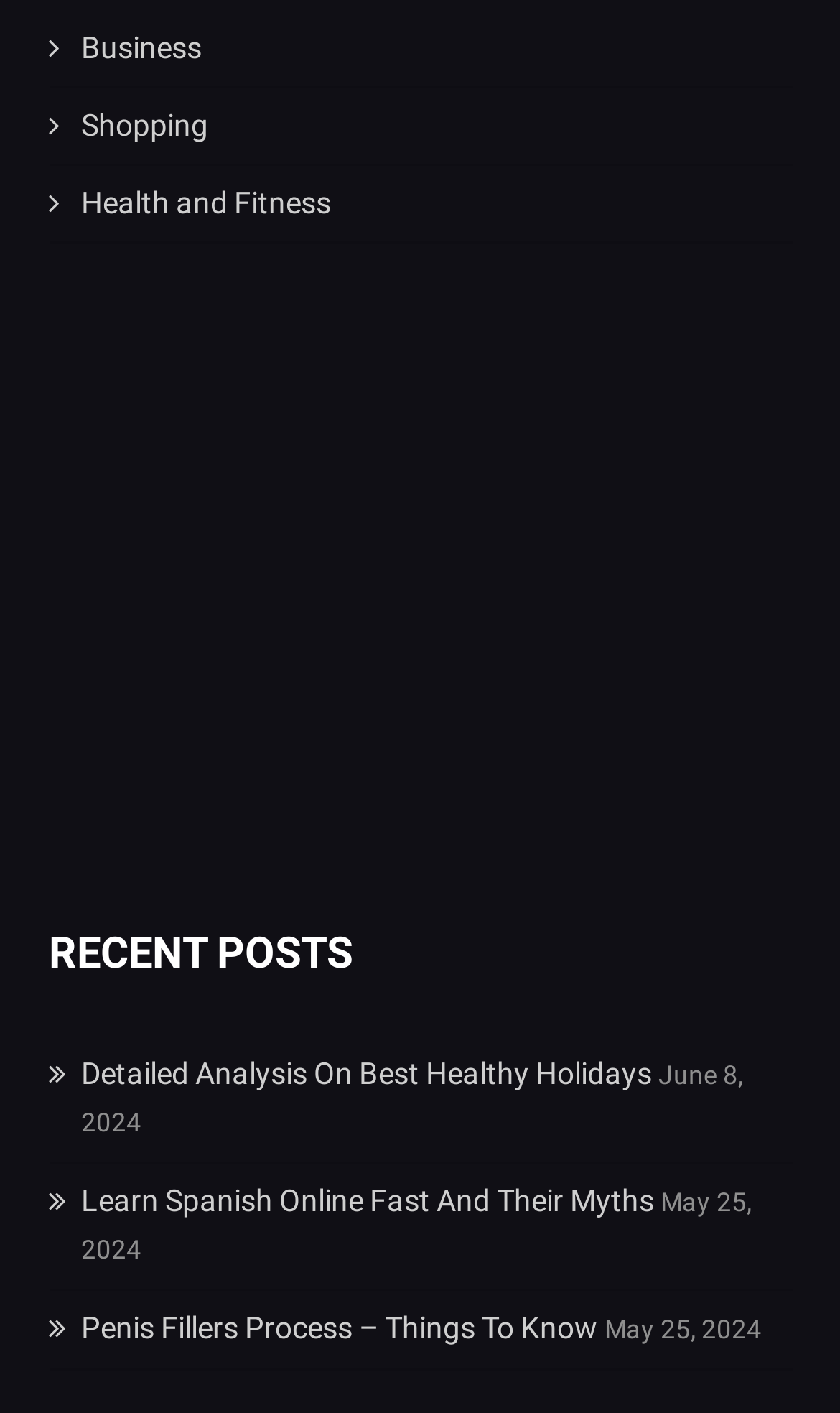Extract the bounding box coordinates for the described element: "Shopping". The coordinates should be represented as four float numbers between 0 and 1: [left, top, right, bottom].

[0.058, 0.062, 0.942, 0.117]